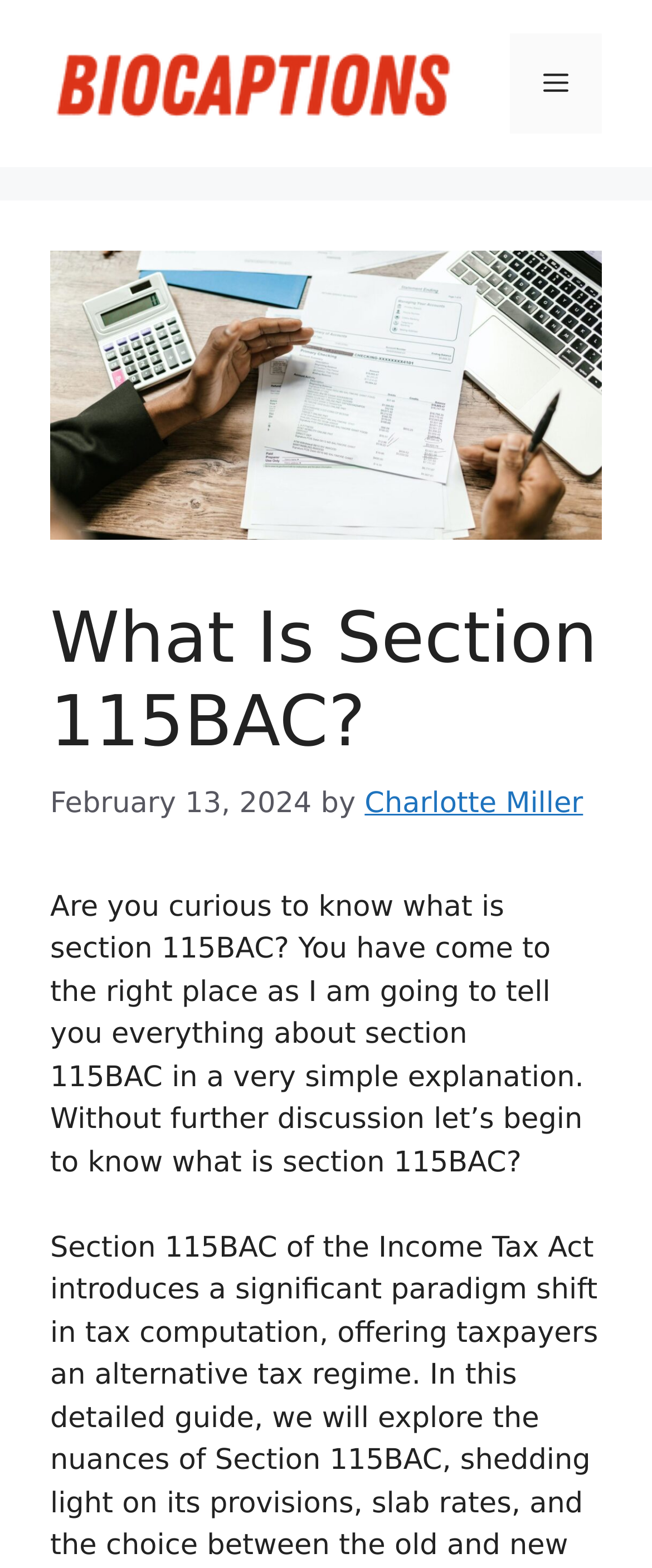Is the menu expanded?
Examine the image closely and answer the question with as much detail as possible.

The menu button element has an attribute 'expanded' with a value of 'False', indicating that the menu is not expanded.